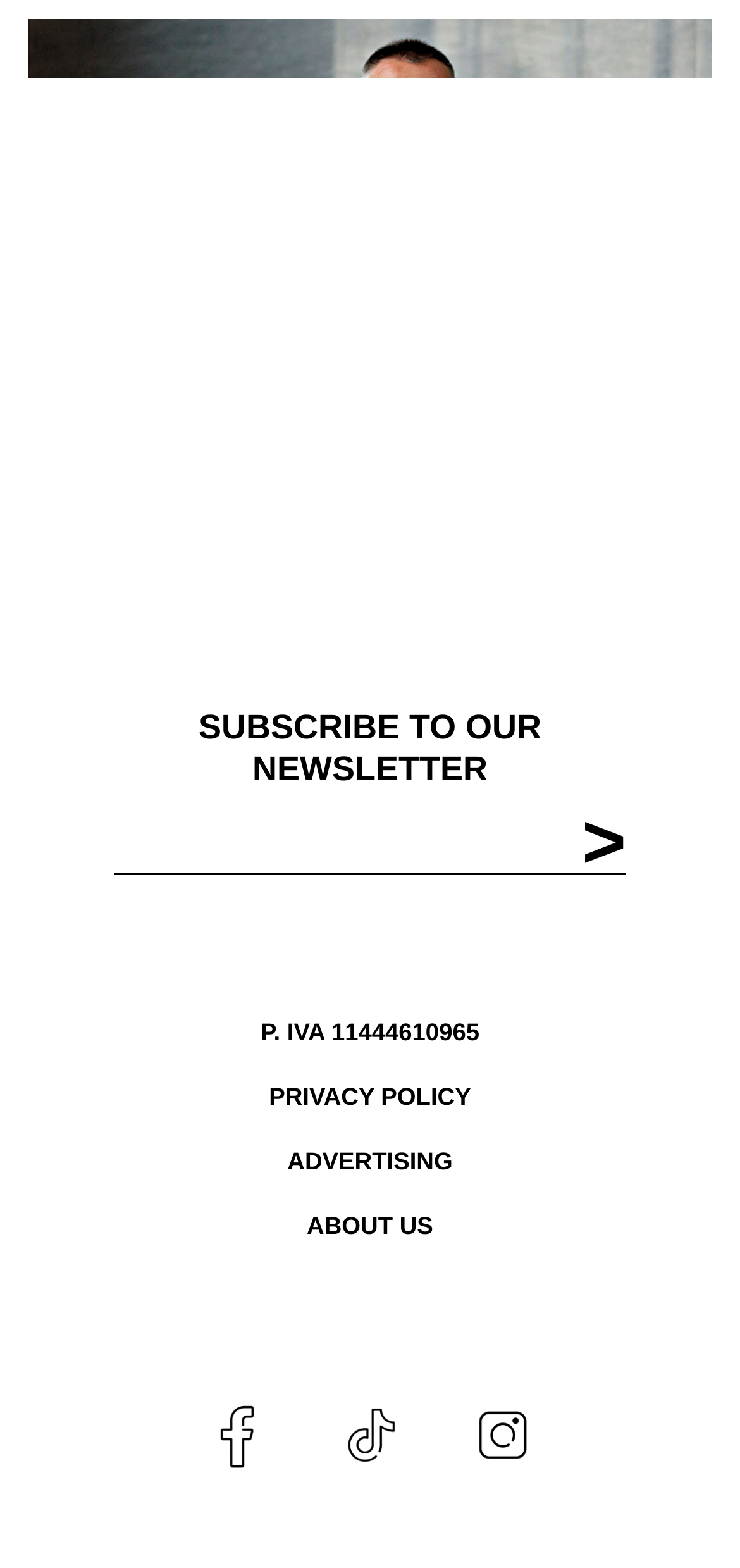What is the function of the '>' button? Based on the image, give a response in one word or a short phrase.

Submit